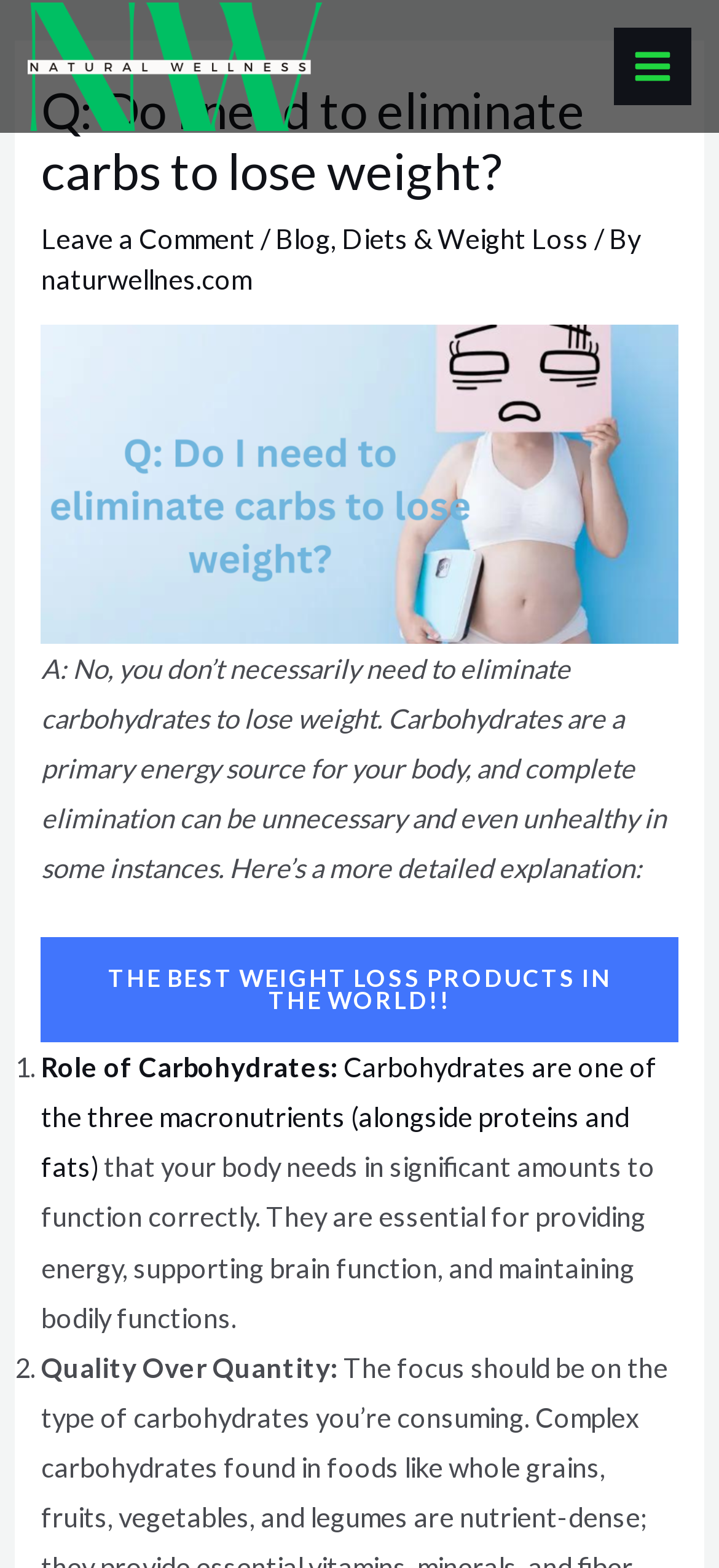What is the primary energy source for the body?
Based on the visual details in the image, please answer the question thoroughly.

According to the webpage, carbohydrates are a primary energy source for the body, and complete elimination can be unnecessary and even unhealthy in some instances.